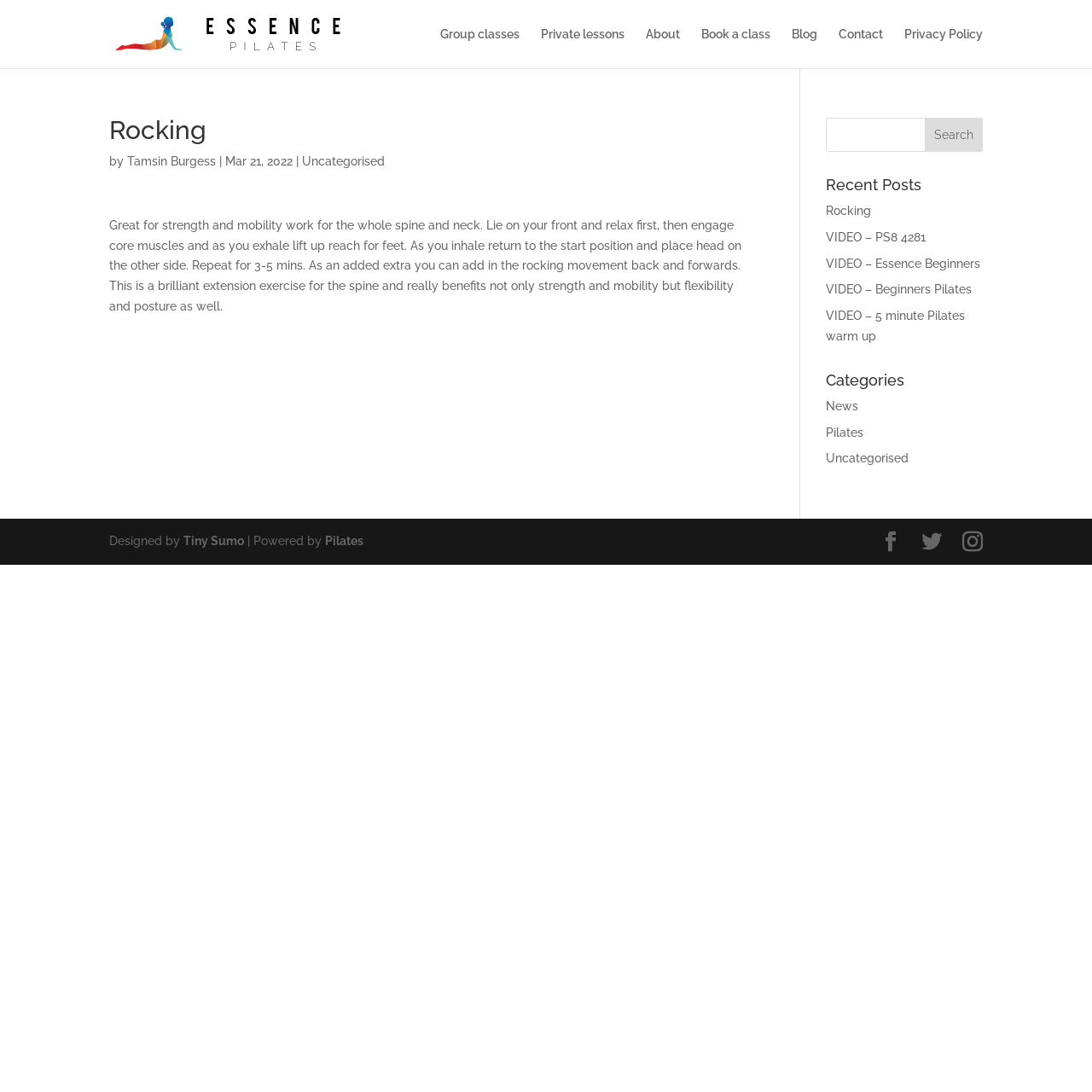Please specify the bounding box coordinates of the region to click in order to perform the following instruction: "Click on the 'Book a class' link".

[0.642, 0.026, 0.705, 0.062]